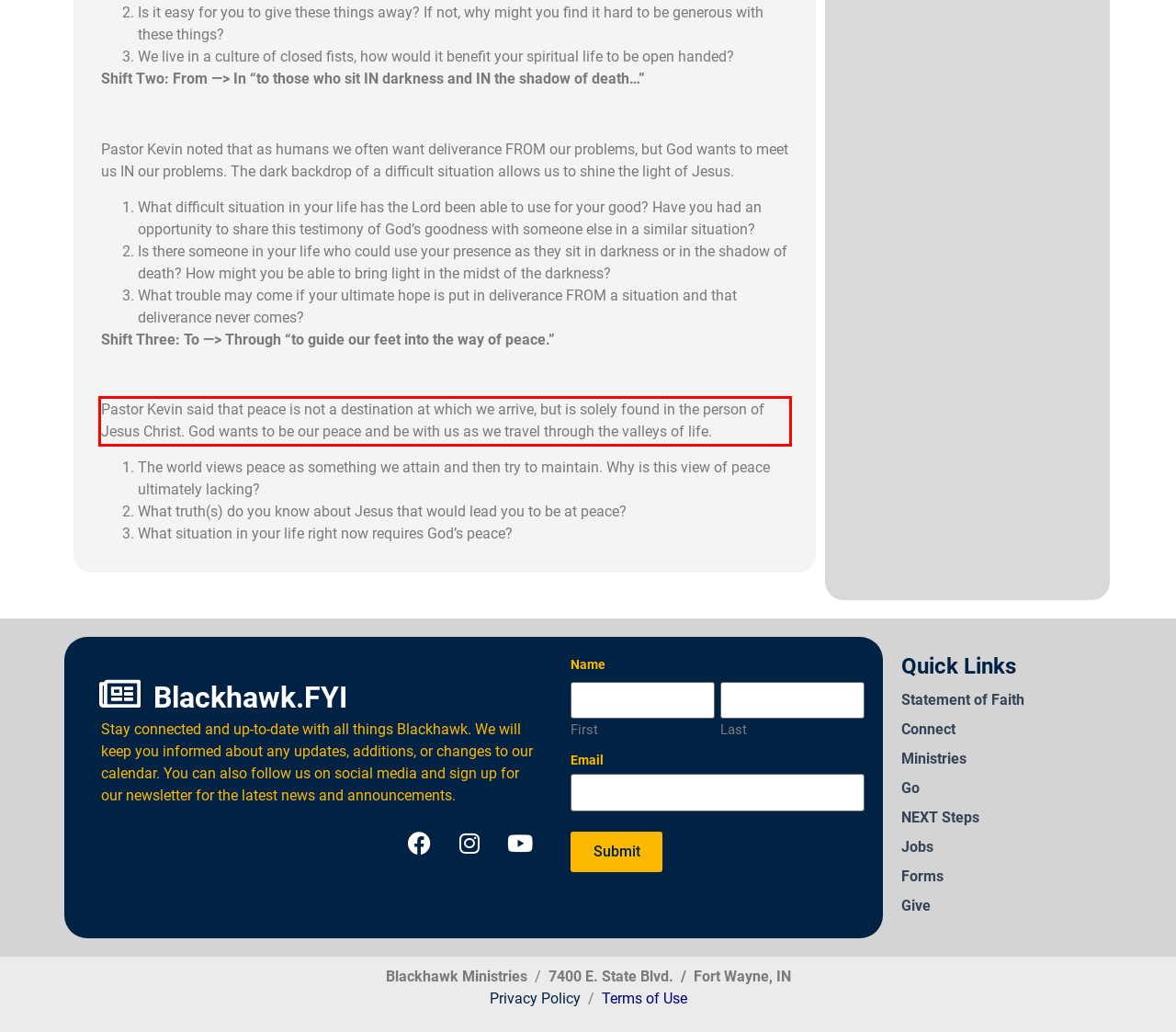Please perform OCR on the text within the red rectangle in the webpage screenshot and return the text content.

Pastor Kevin said that peace is not a destination at which we arrive, but is solely found in the person of Jesus Christ. God wants to be our peace and be with us as we travel through the valleys of life.